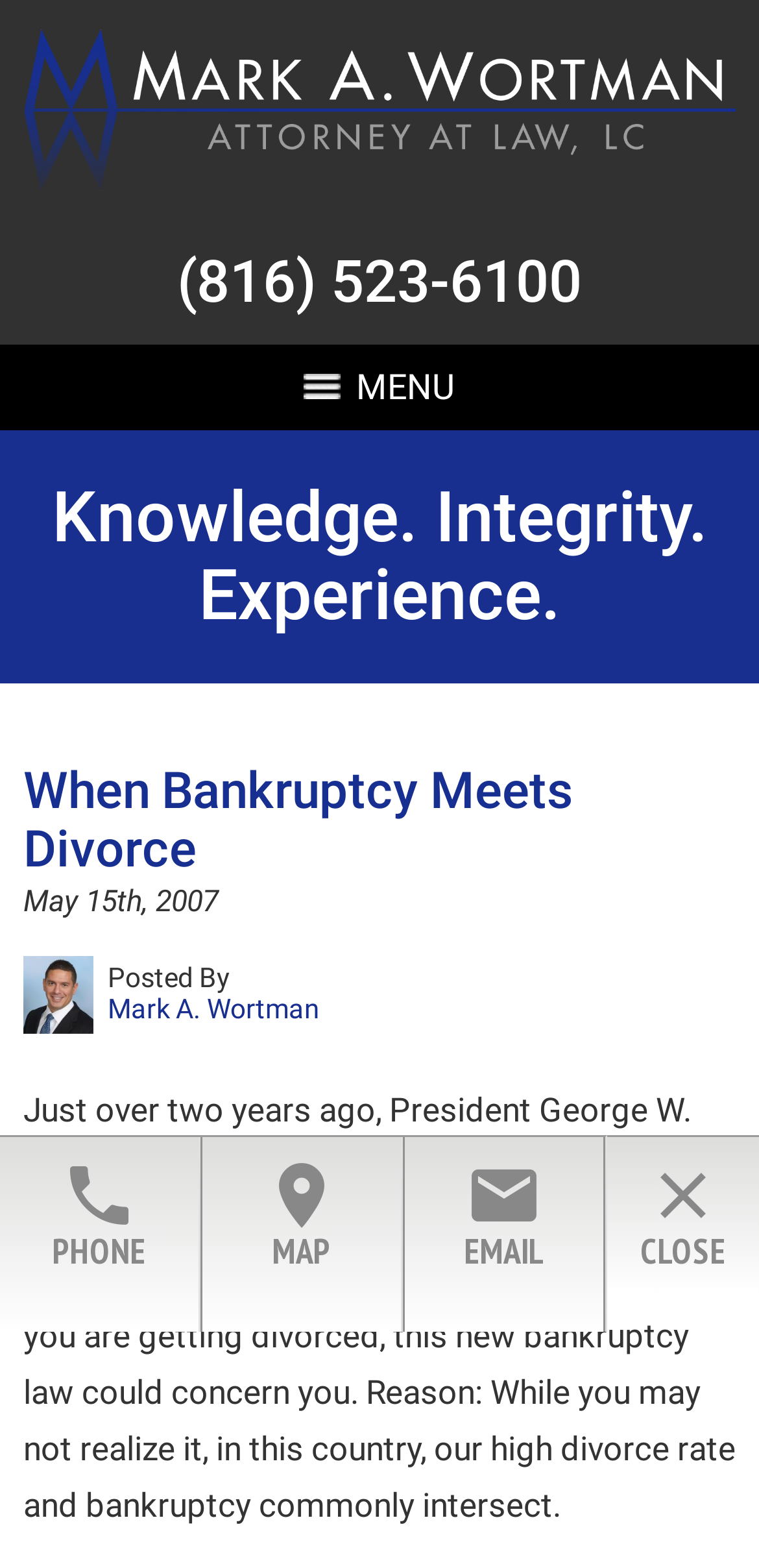Identify and provide the bounding box coordinates of the UI element described: "emailEmail". The coordinates should be formatted as [left, top, right, bottom], with each number being a float between 0 and 1.

[0.533, 0.725, 0.795, 0.822]